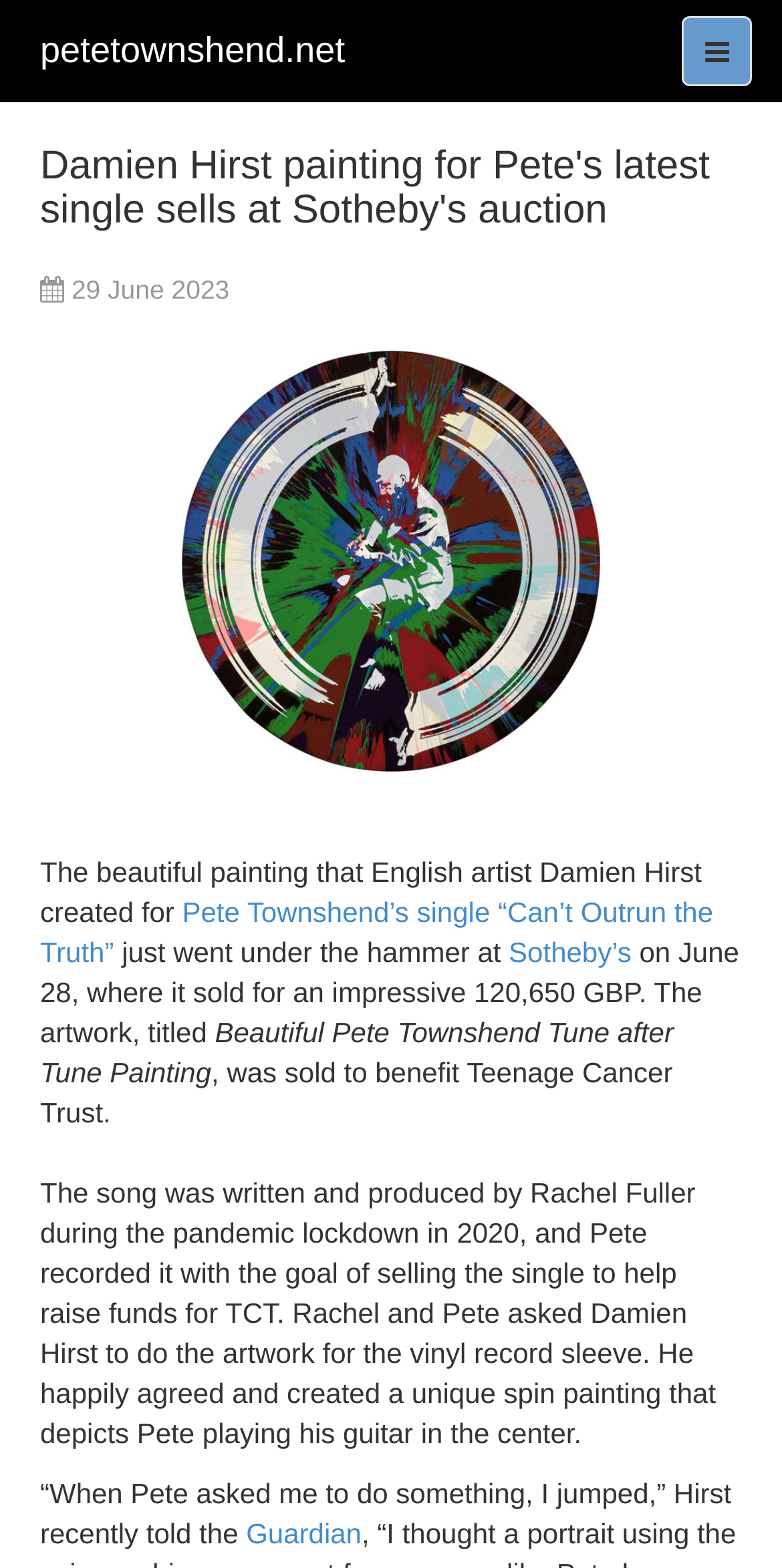Look at the image and answer the question in detail:
What is the name of the charity that benefited from the sale?

The answer can be found in the paragraph that describes the sale of the painting, where it is mentioned that 'the artwork, titled “Beautiful Pete Townshend Tune after Tune Painting”, was sold to benefit Teenage Cancer Trust'.